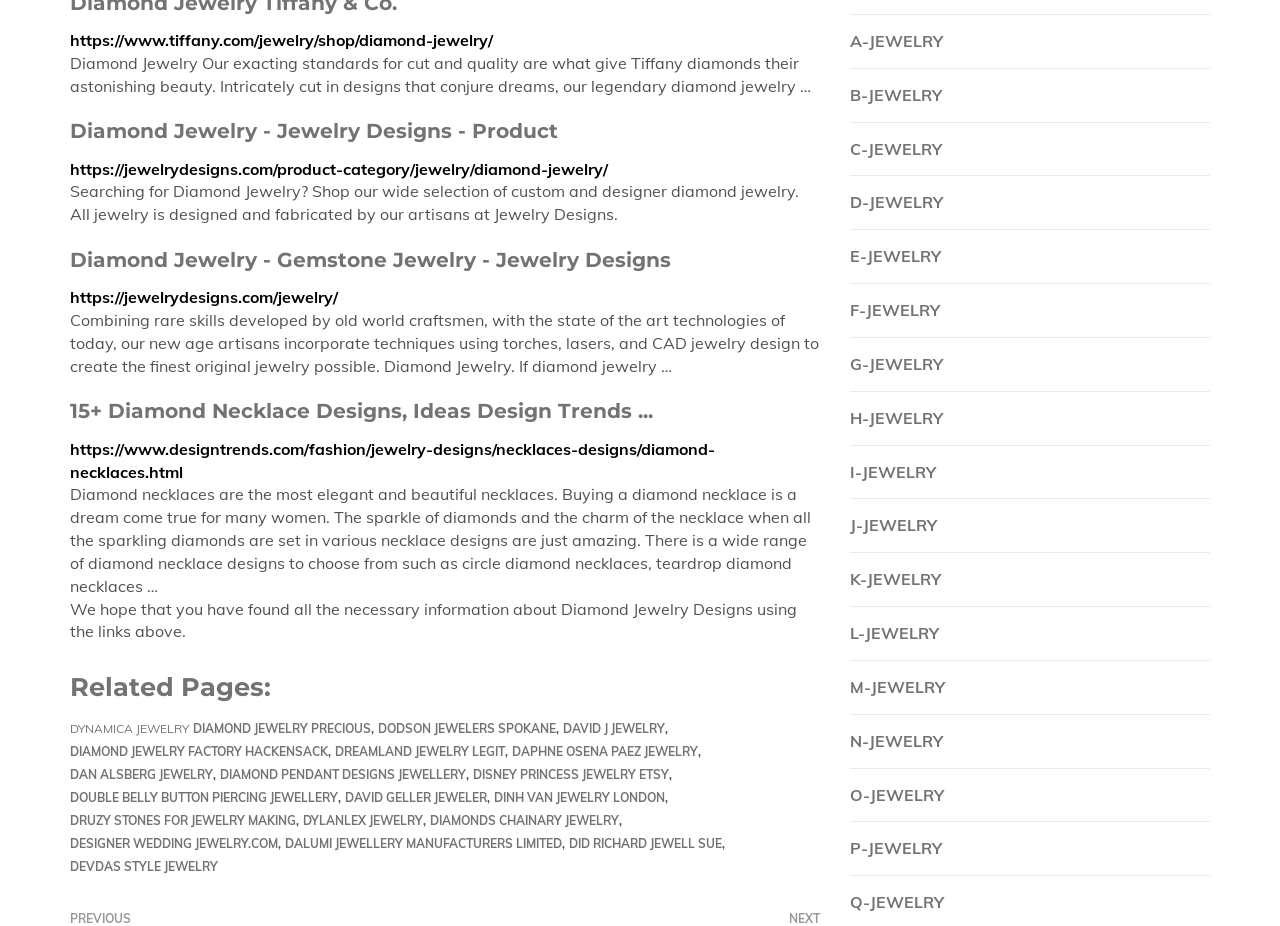Ascertain the bounding box coordinates for the UI element detailed here: "Druzy Stones For Jewelry Making". The coordinates should be provided as [left, top, right, bottom] with each value being a float between 0 and 1.

[0.055, 0.878, 0.231, 0.894]